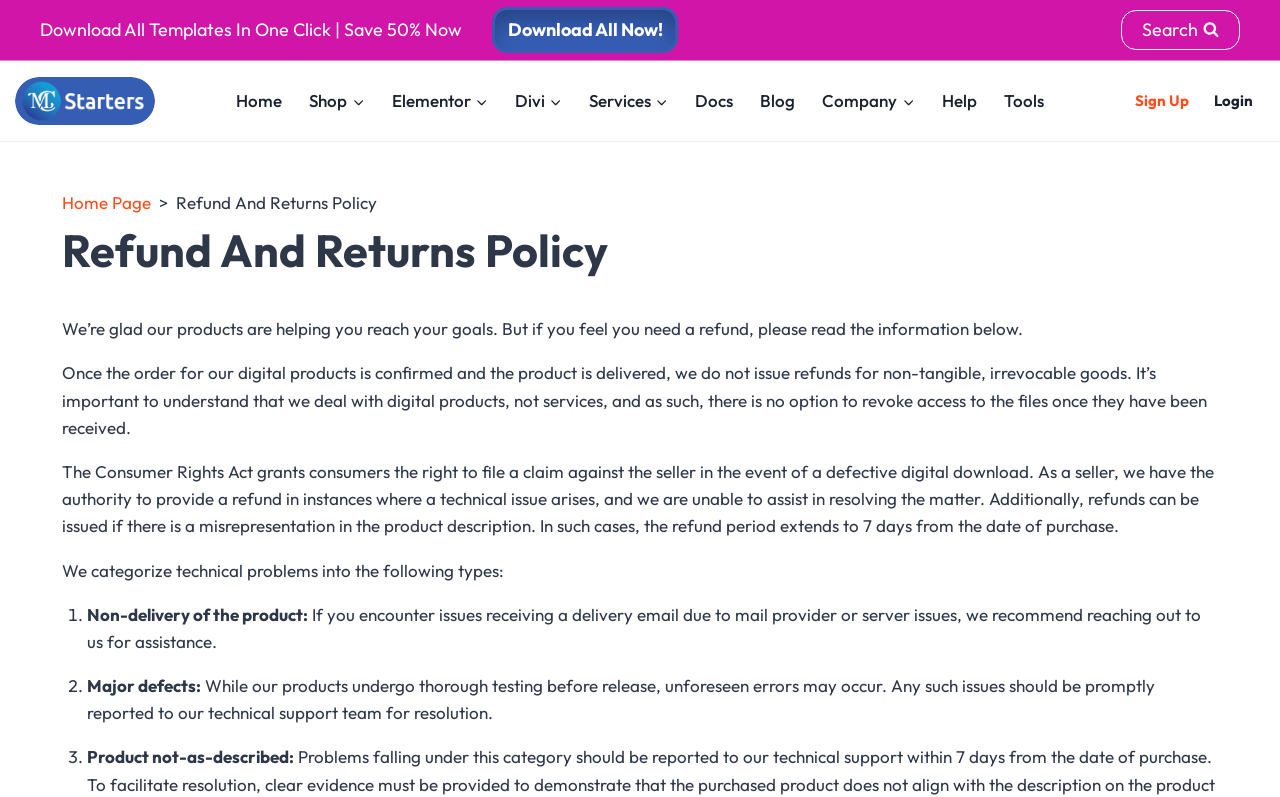Can you give a comprehensive explanation to the question given the content of the image?
What is the topic of the current page?

I determined the topic of the current page by reading the heading 'Refund And Returns Policy' and the static text 'We’re glad our products are helping you reach your goals. But if you feel you need a refund, please read the information below.'.